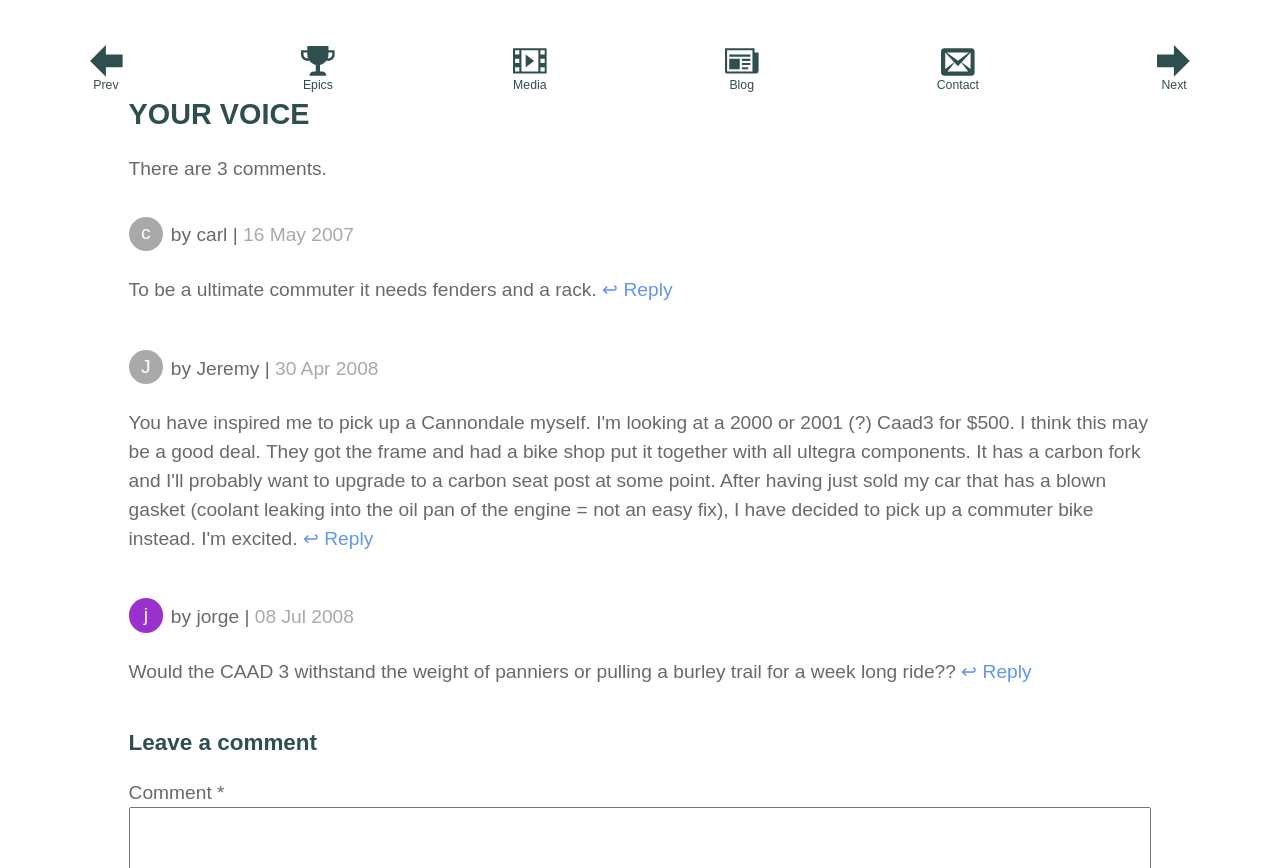Using the element description: "ContactContact", determine the bounding box coordinates. The coordinates should be in the format [left, top, right, bottom], with values between 0 and 1.

[0.662, 0.057, 0.834, 0.106]